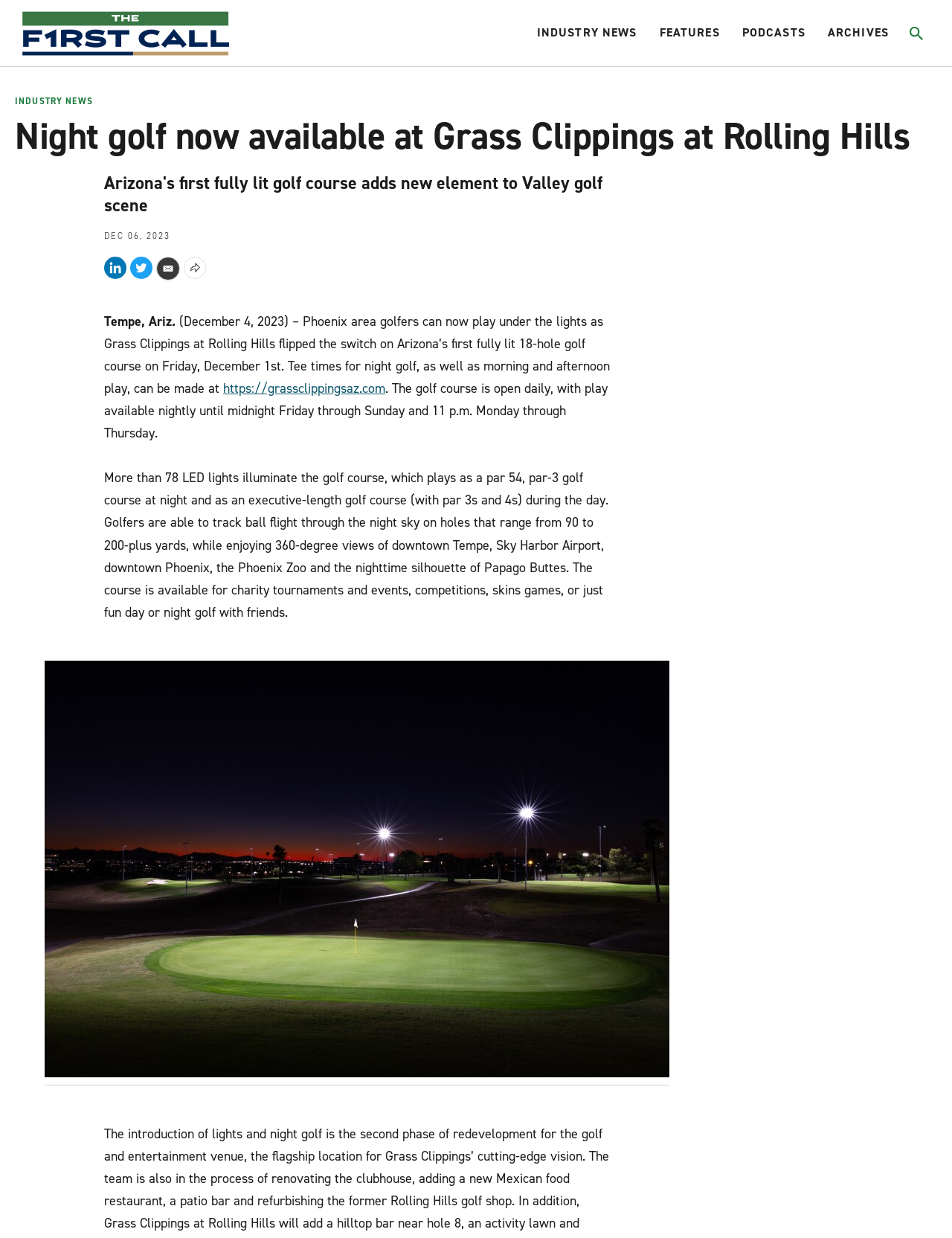What is the closing time of the golf course on Friday through Sunday?
Respond to the question with a single word or phrase according to the image.

Midnight